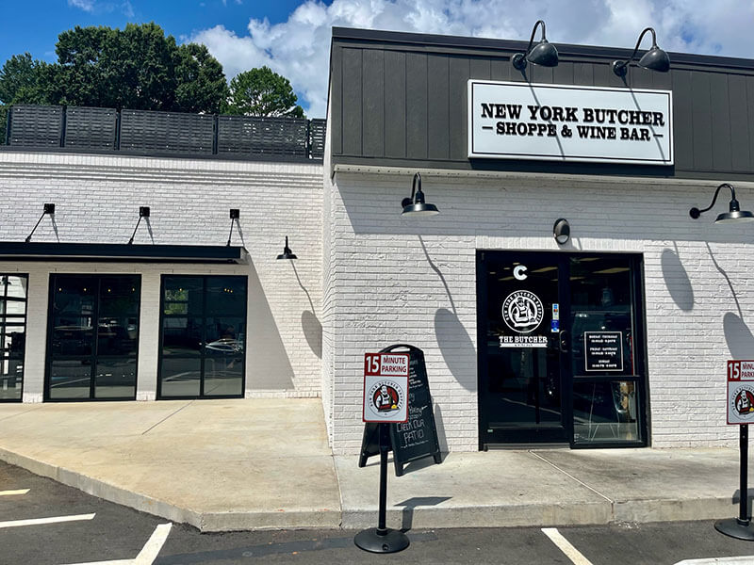Offer a detailed account of the various components present in the image.

The image showcases the exterior of the New York Butcher Shoppe & Wine Bar, located in Cornelius, NC. The building features a modern design with a clean white brick façade and a prominent sign displaying the name of the establishment. To the right, the entrance reveals glass doors that invite guests inside, while the left side of the building consists of large windows, enhancing the open feel of the space. Notable details include stylish black light fixtures mounted above the entrance, contributing to the contemporary aesthetic. A sign in front of the shop indicates a 15-minute parking allowance, making it convenient for quick visits. Fluffy clouds drift in a bright blue sky, creating a welcoming atmosphere for patrons looking to enjoy specialty meats and wine offerings.